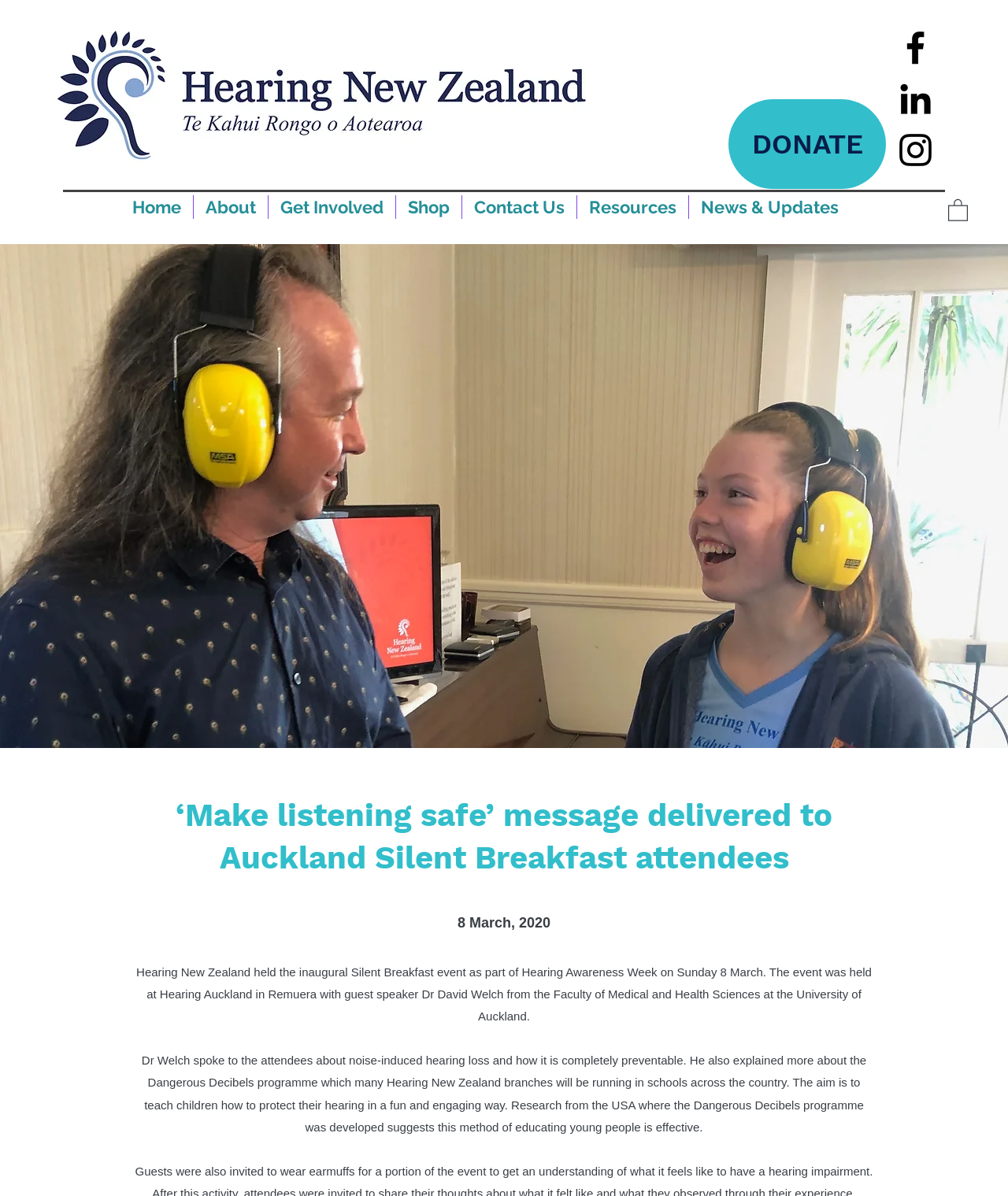Show the bounding box coordinates for the element that needs to be clicked to execute the following instruction: "Read News & Updates". Provide the coordinates in the form of four float numbers between 0 and 1, i.e., [left, top, right, bottom].

[0.684, 0.163, 0.844, 0.183]